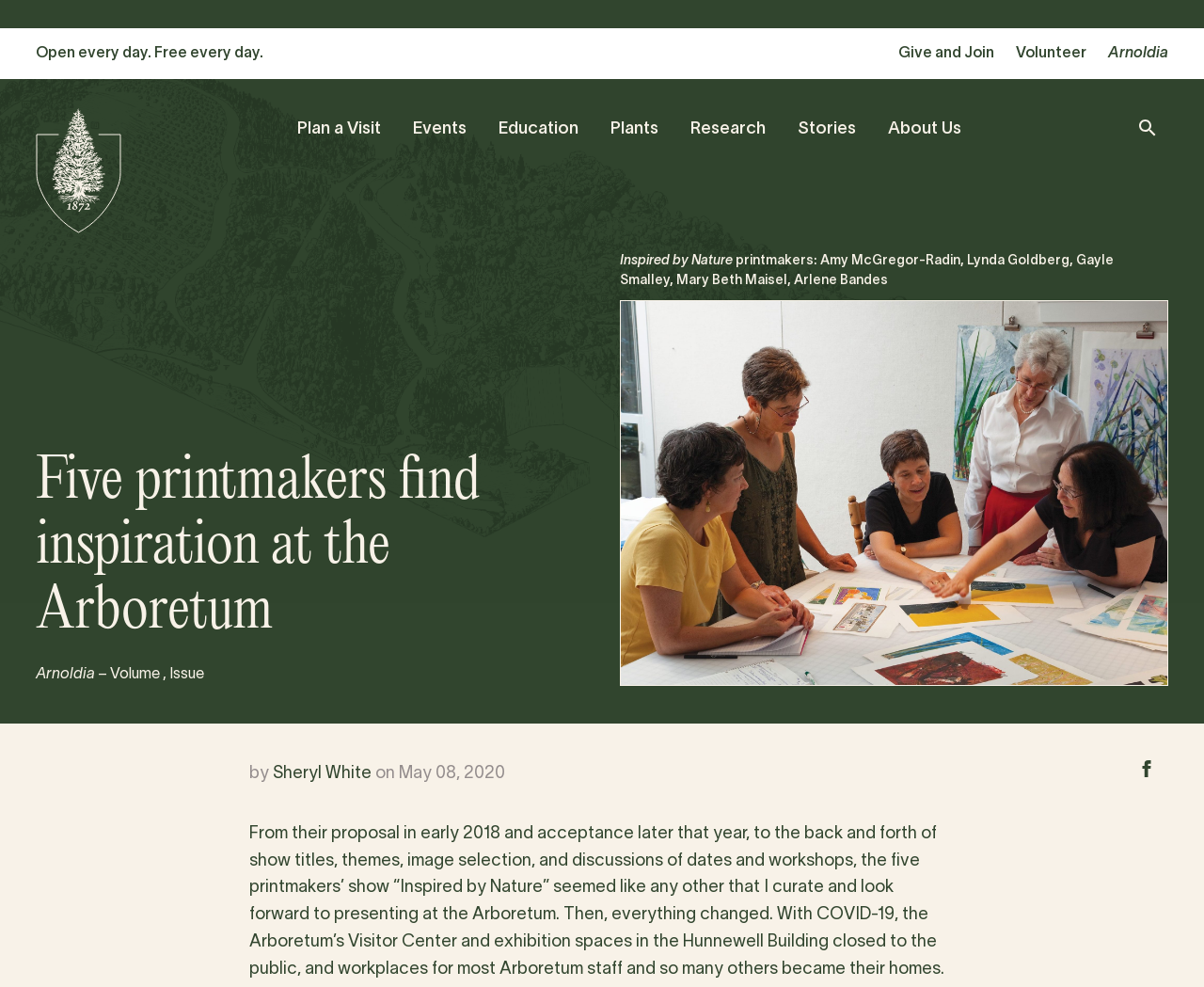Locate the primary heading on the webpage and return its text.

Five printmakers find inspiration at the Arboretum